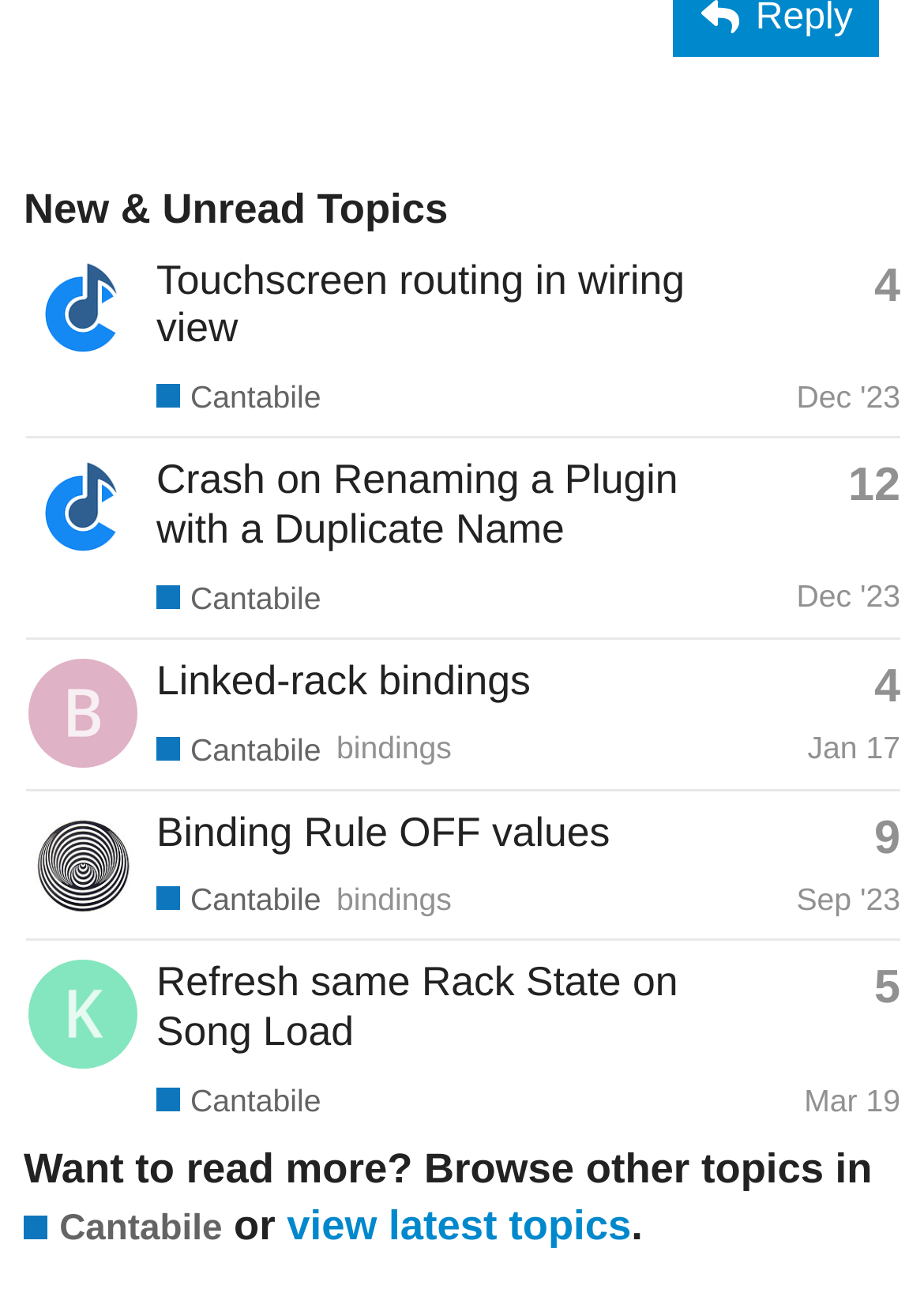What is the purpose of the 'Want to read more?' section?
Offer a detailed and full explanation in response to the question.

I analyzed the heading 'Want to read more? Browse other topics in Cantabile or view latest topics.' and found that it is suggesting the user to browse other topics or view latest topics, likely to encourage further exploration of the discussion forum.